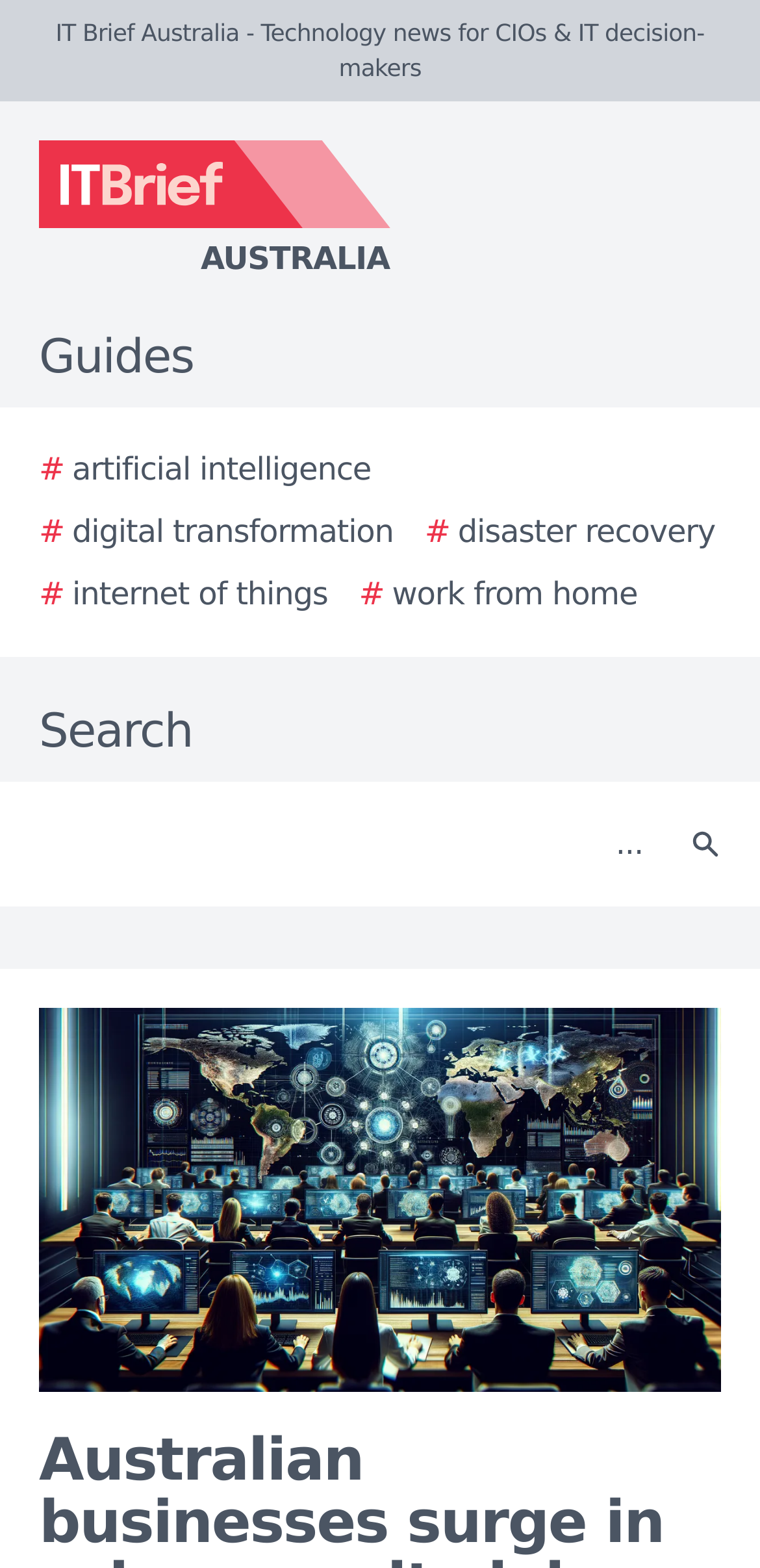Locate the bounding box coordinates of the area you need to click to fulfill this instruction: 'View the story image'. The coordinates must be in the form of four float numbers ranging from 0 to 1: [left, top, right, bottom].

[0.051, 0.643, 0.949, 0.888]